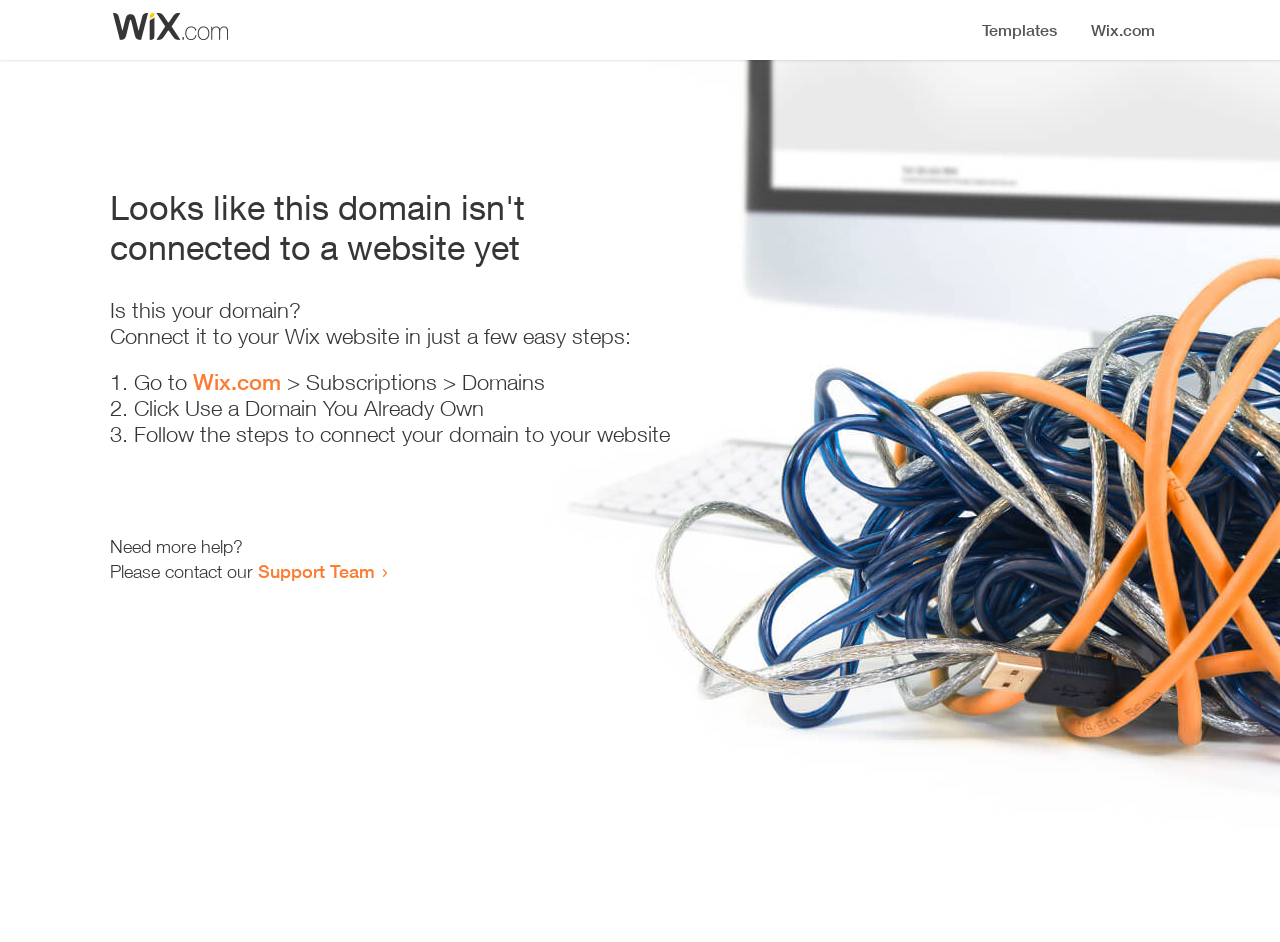Find the main header of the webpage and produce its text content.

Looks like this domain isn't
connected to a website yet